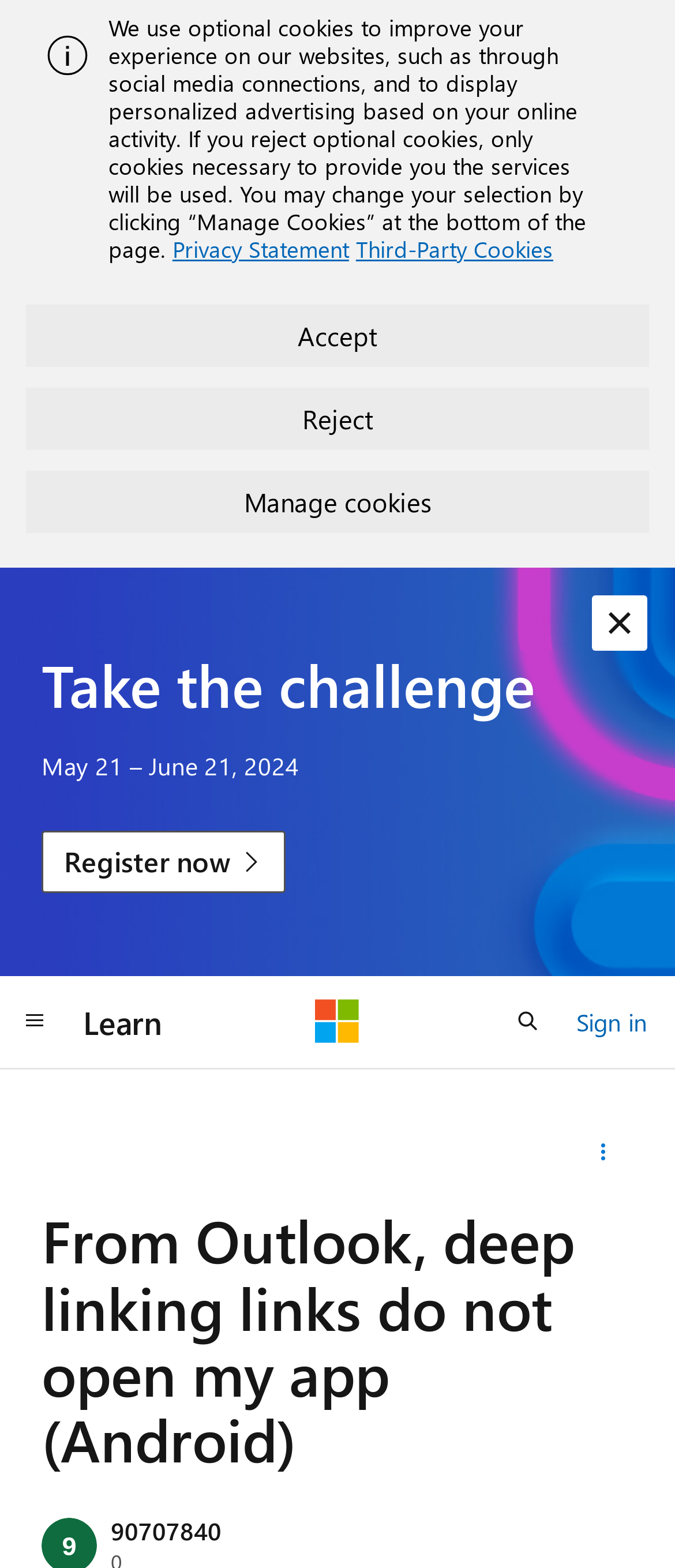Locate the bounding box coordinates of the element that should be clicked to fulfill the instruction: "Search".

[0.731, 0.632, 0.833, 0.671]